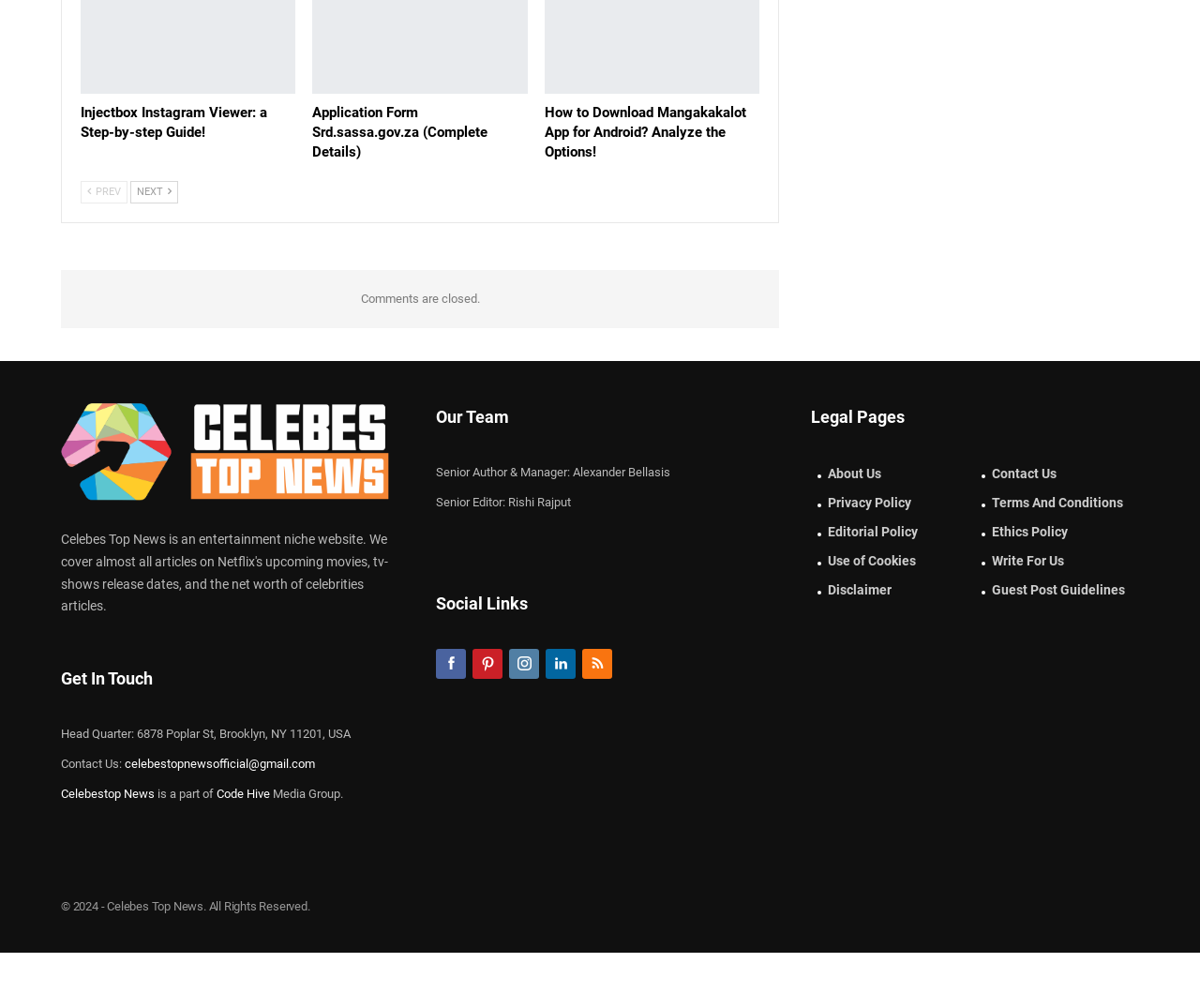Locate the bounding box coordinates of the element that should be clicked to execute the following instruction: "Go to previous page".

[0.067, 0.179, 0.106, 0.202]